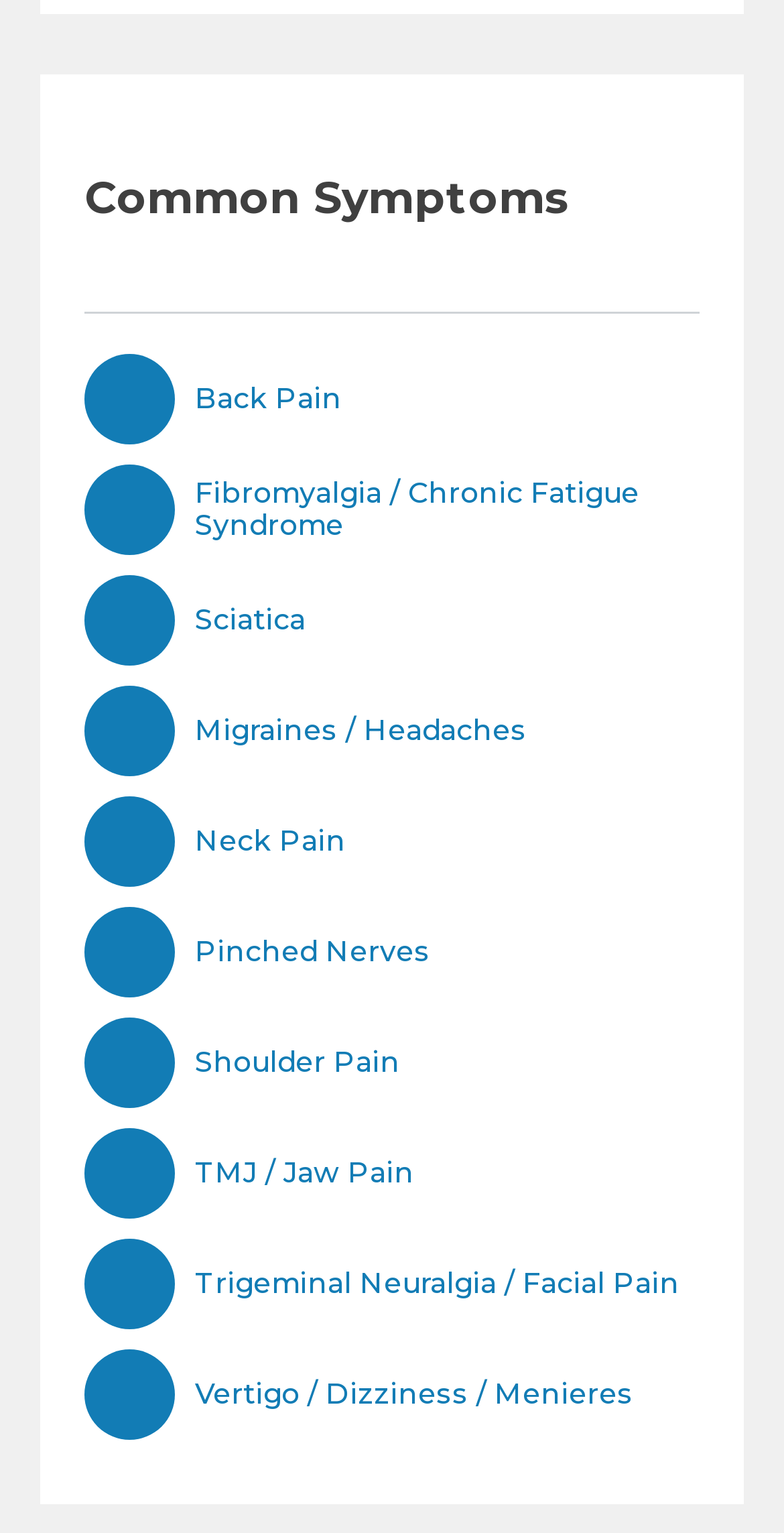Identify the bounding box of the HTML element described here: "Migraines / Headaches". Provide the coordinates as four float numbers between 0 and 1: [left, top, right, bottom].

[0.108, 0.448, 0.892, 0.507]